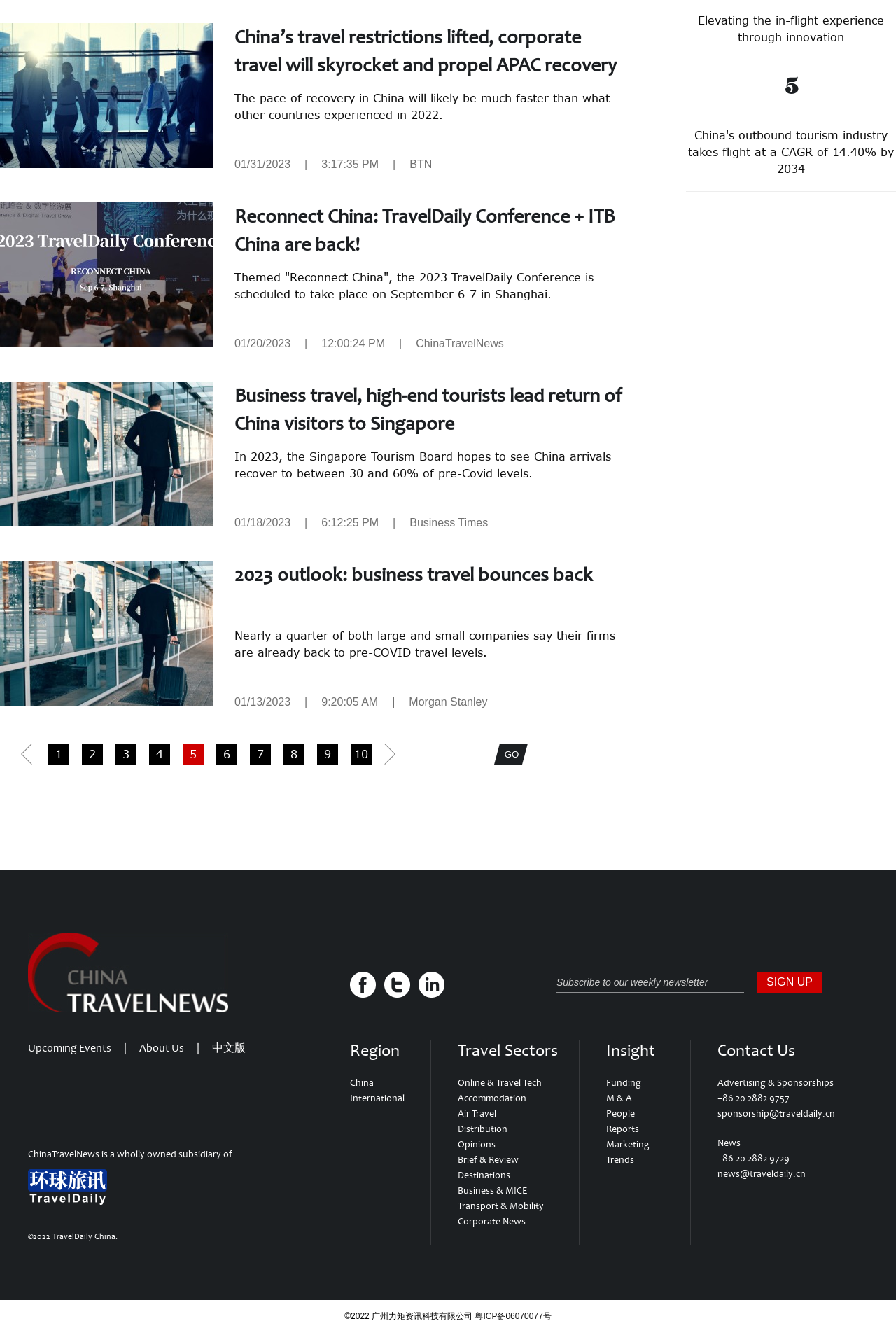Find the bounding box coordinates for the HTML element specified by: "Air Travel".

[0.511, 0.831, 0.554, 0.84]